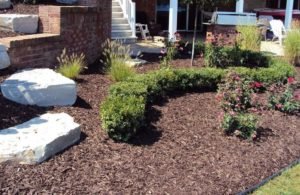Give a thorough explanation of the image.

The image showcases a beautifully landscaped outdoor space, featuring a mix of greenery and natural elements. Lush, manicured shrubs form gentle curves among the soil, which is expertly covered with dark mulch for both aesthetic appeal and moisture retention. Scattered large stones add texture and character to the garden, complementing the vibrant flowers nearby. This inviting arrangement exemplifies thoughtful landscape renovations, enhancing the outdoor living space in a way that can be enjoyed even as the seasons transition. Preparing such areas for winter, whether through maintenance or aesthetic improvements, can make them not only functional but also a delightful retreat during the colder months.